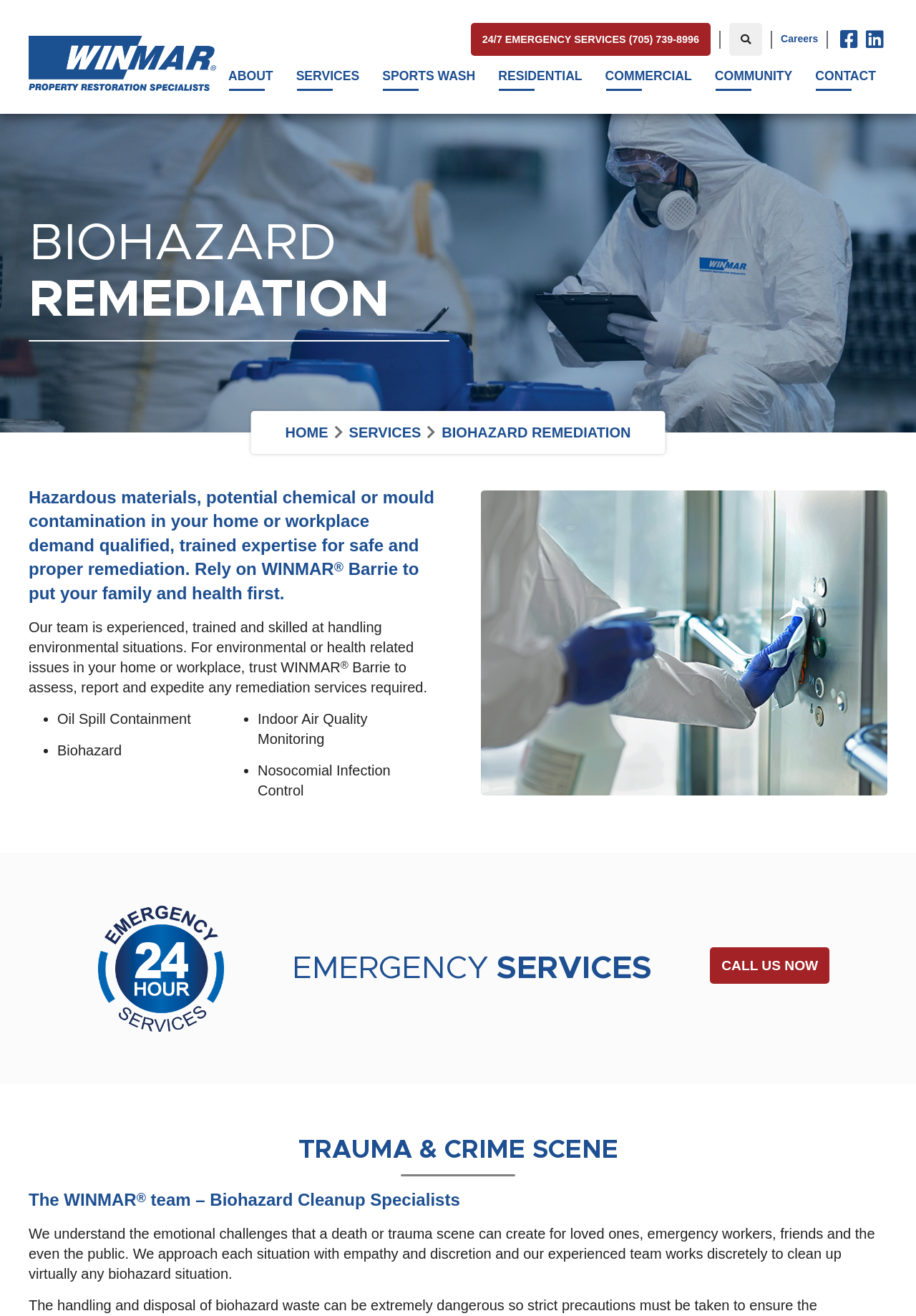Please answer the following question using a single word or phrase: 
What is one of the services provided by WINMAR Barrie?

Oil Spill Containment